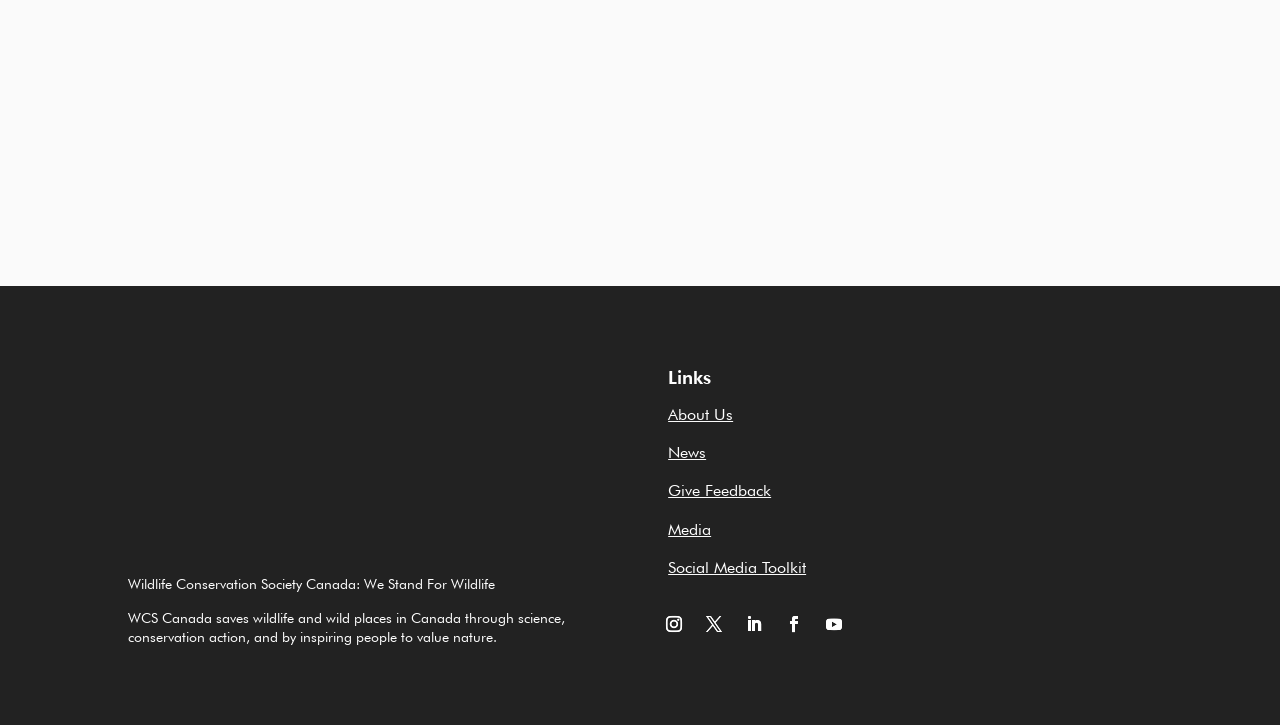Please identify the bounding box coordinates of the area I need to click to accomplish the following instruction: "Click on 'The Goals and Targets of the Kunming-Montreal Biodiversity Framework (KMGBF)'".

[0.119, 0.009, 0.331, 0.161]